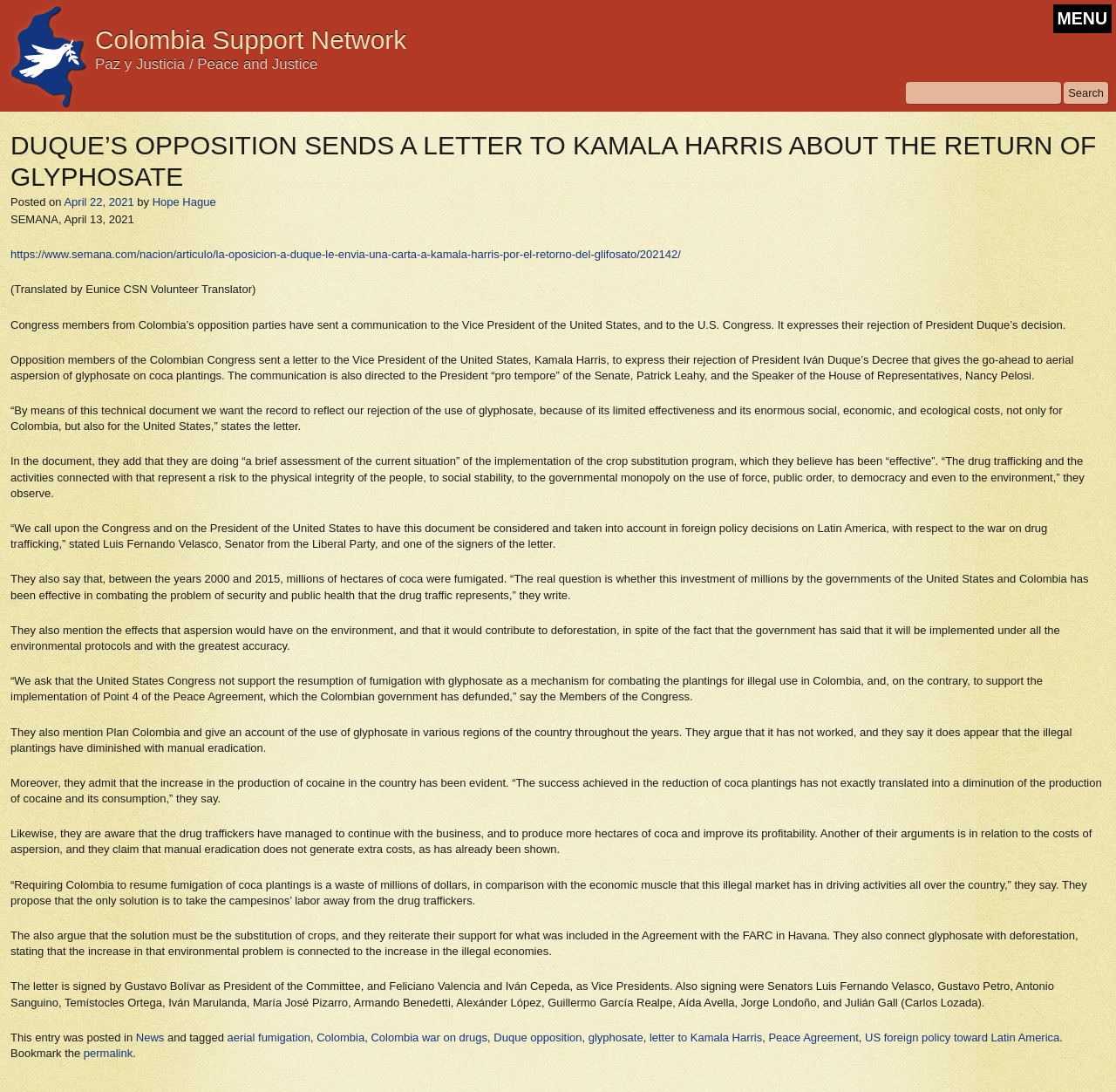Pinpoint the bounding box coordinates of the element to be clicked to execute the instruction: "Visit the link to SEMANA".

[0.009, 0.195, 0.057, 0.207]